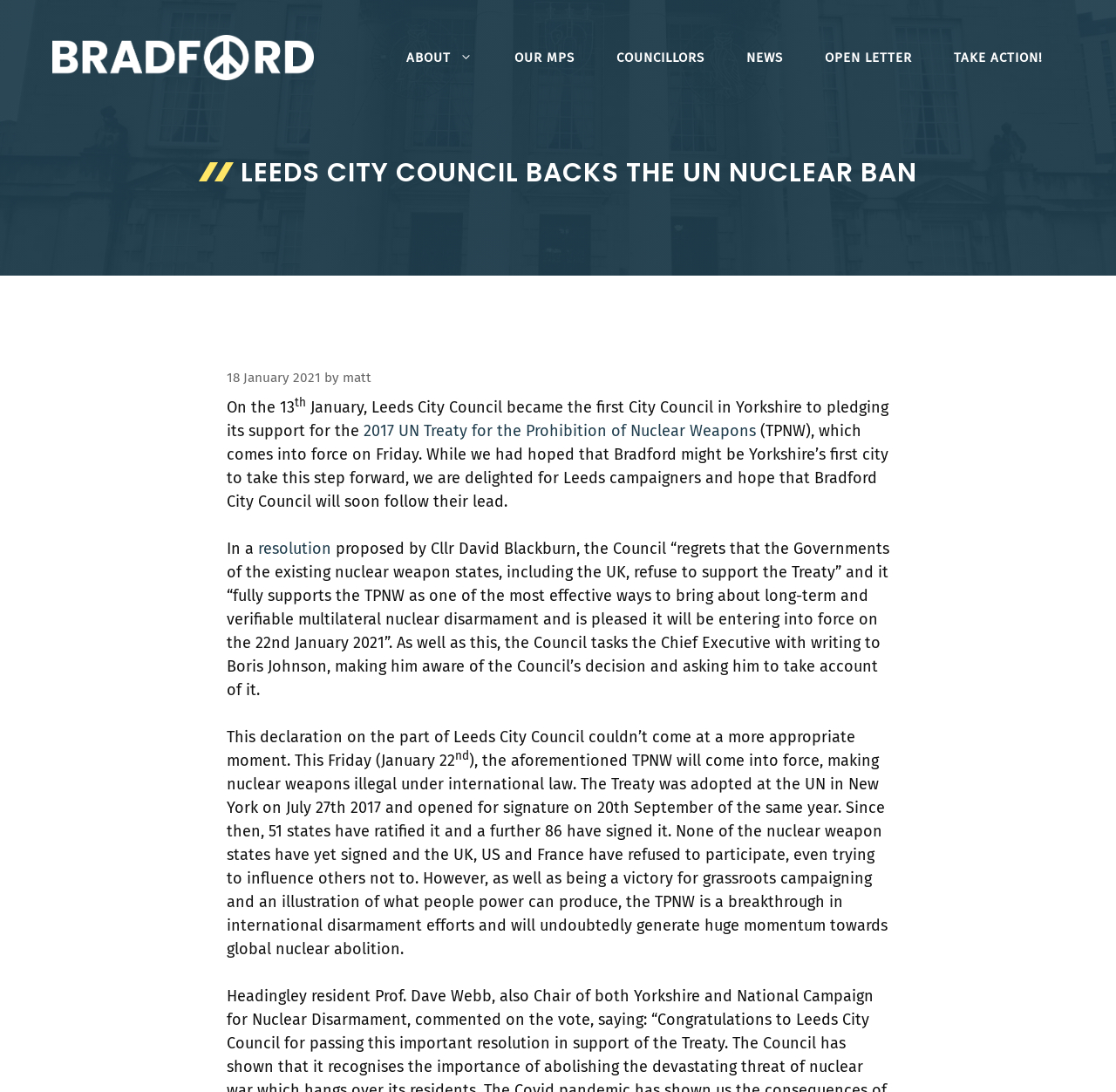Offer an extensive depiction of the webpage and its key elements.

The webpage is about Leeds City Council's support for the UN Nuclear Ban Treaty. At the top, there is a header section with a page title icon and the title "LEEDS CITY COUNCIL BACKS THE UN NUCLEAR BAN". Below the header, there is a navigation menu with six links: "ABOUT", "OUR MPS", "COUNCILLORS", "NEWS", "OPEN LETTER", and "TAKE ACTION!". 

The main content of the webpage is an article about Leeds City Council's decision to support the UN Nuclear Ban Treaty. The article starts with a date, "18 January 2021", and is written by "matt". The text explains that Leeds City Council has become the first City Council in Yorkshire to pledge its support for the Treaty, and that Bradford campaigners hope that Bradford City Council will soon follow their lead. 

The article continues to describe the resolution proposed by Cllr David Blackburn, which regrets the UK government's refusal to support the Treaty and fully supports the Treaty as a way to bring about long-term and verifiable multilateral nuclear disarmament. The Council also tasks the Chief Executive with writing to Boris Johnson, making him aware of the Council's decision and asking him to take account of it. 

The article concludes by stating that the declaration by Leeds City Council comes at an appropriate moment, as the Treaty will come into force on January 22, making nuclear weapons illegal under international law. The Treaty was adopted at the UN in New York on July 27th 2017 and has since been ratified by 51 states and signed by 86 others.